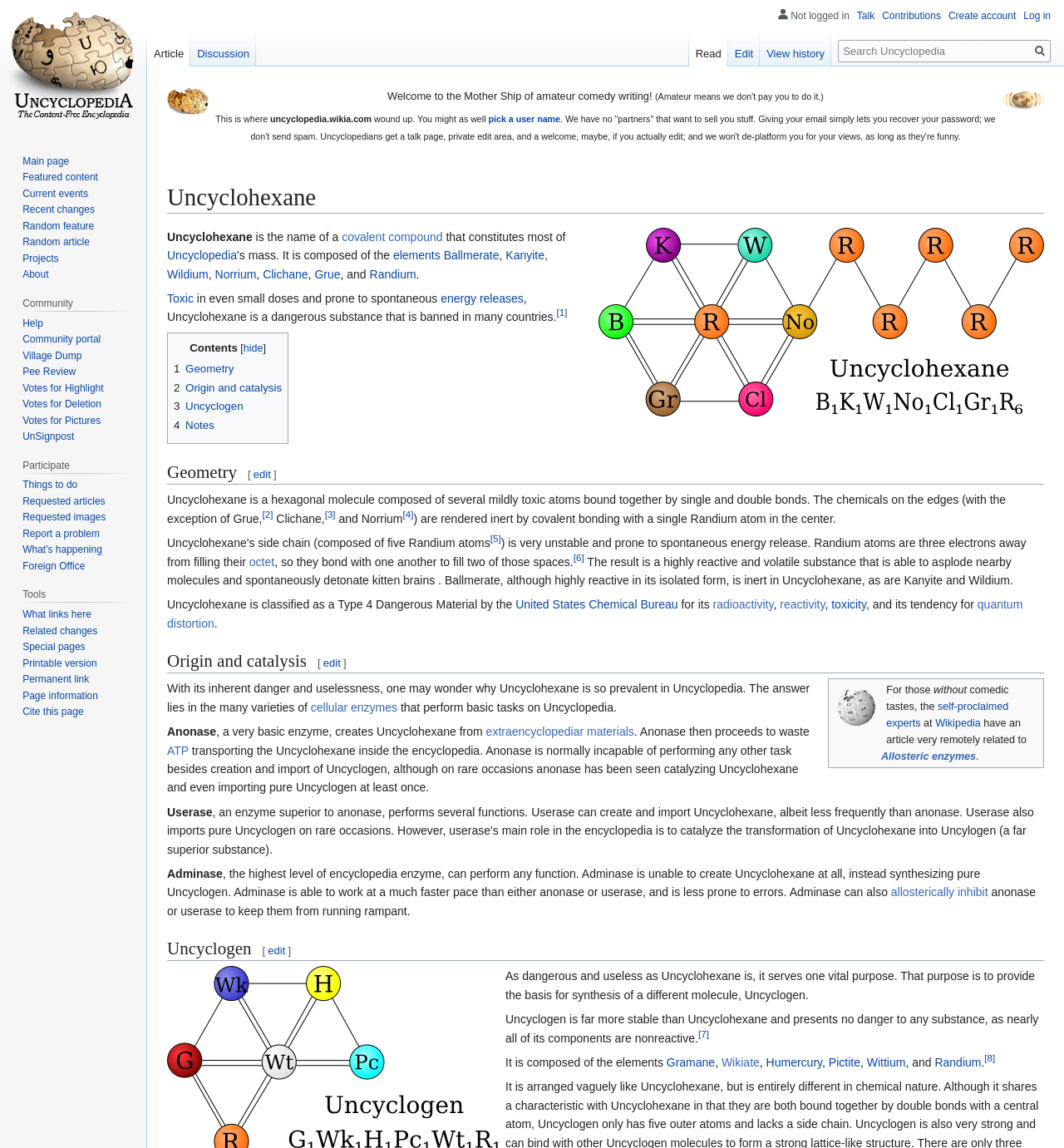Using the information shown in the image, answer the question with as much detail as possible: What is the purpose of covalent bonding with a single Randium atom in the center?

The webpage explains that the covalent bonding with a single Randium atom in the center renders the chemicals on the edges, such as Grue, Clichane, and Norrium, inert.